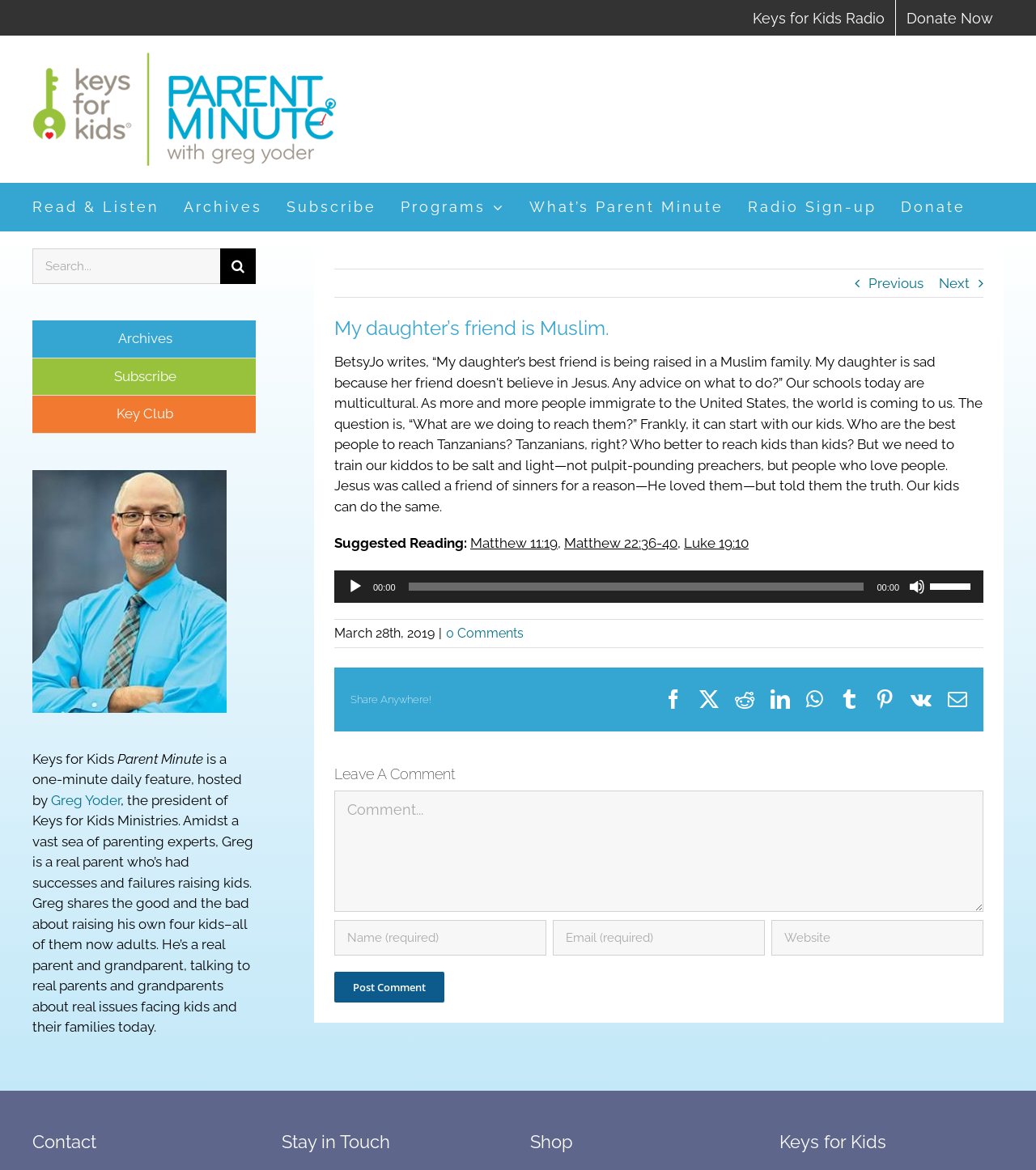Return the bounding box coordinates of the UI element that corresponds to this description: "RISE Awards". The coordinates must be given as four float numbers in the range of 0 and 1, [left, top, right, bottom].

None